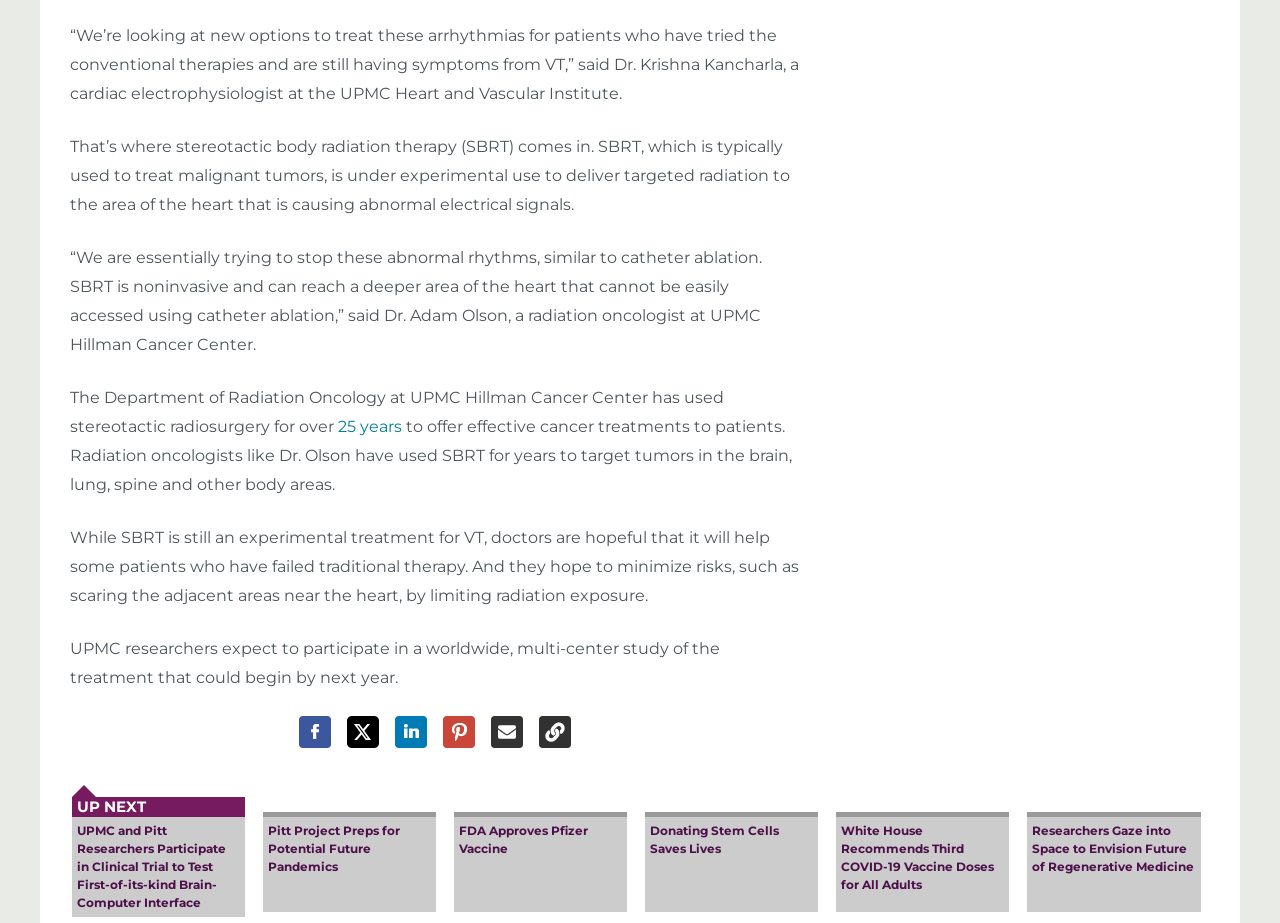What is the experimental treatment for VT being researched?
Refer to the image and answer the question using a single word or phrase.

Stereotactic body radiation therapy (SBRT)